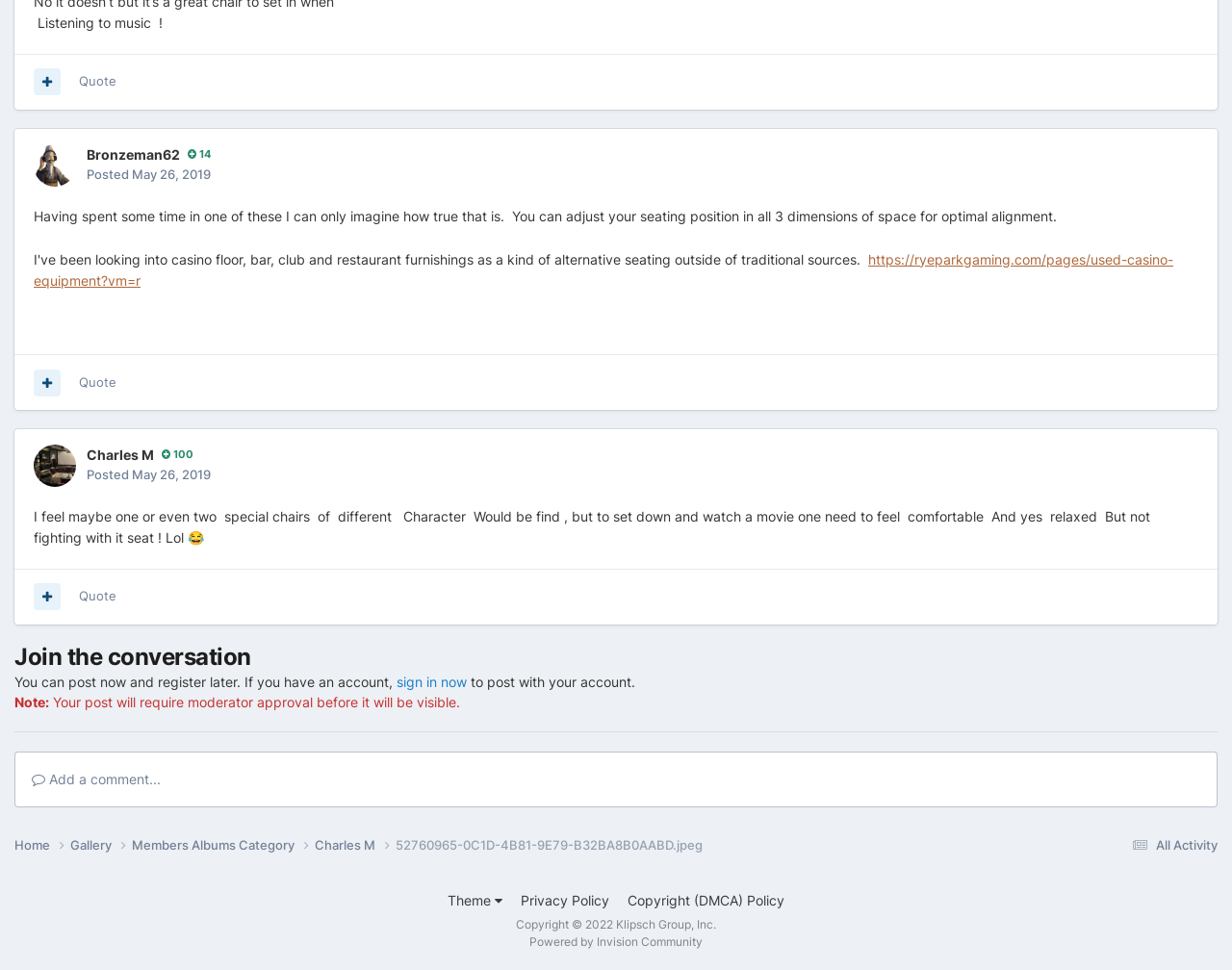Locate the bounding box coordinates of the area that needs to be clicked to fulfill the following instruction: "Click the quote button". The coordinates should be in the format of four float numbers between 0 and 1, namely [left, top, right, bottom].

[0.027, 0.071, 0.049, 0.098]